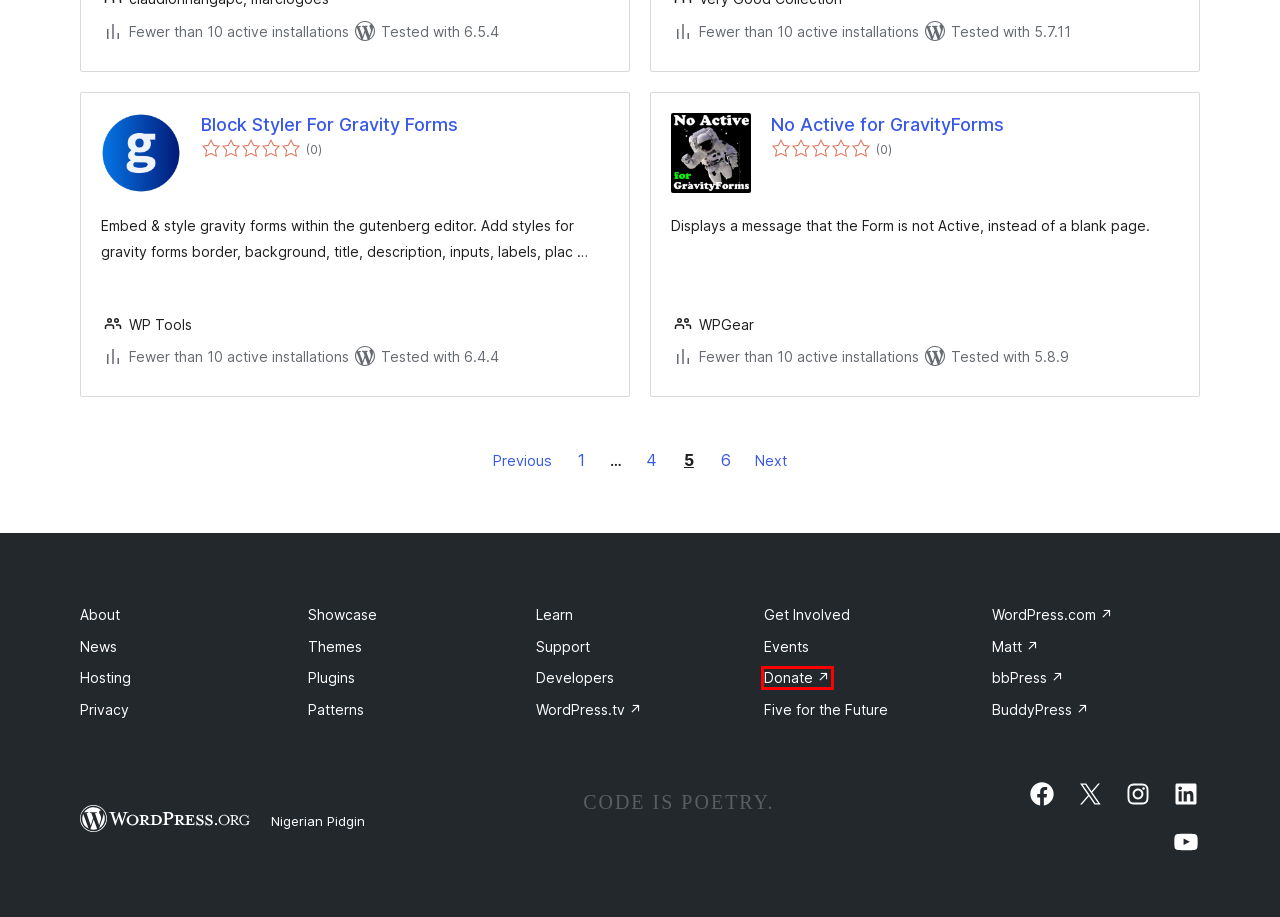Look at the screenshot of a webpage with a red bounding box and select the webpage description that best corresponds to the new page after clicking the element in the red box. Here are the options:
A. Plugins categorized as gravityforms | Page 4 of 6 | WordPress.org Nigerian Pidgin
B. Matt Mullenweg | Unlucky in Cards
C. Donate – WordPress Foundation
D. WordPress Developer Resources | Official WordPress Developer Resources | Developer.WordPress.org
E. Privacy | WordPress.org Nigerian Pidgin
F. Five for the Future | How five percent is powering the next generation of the web | WordPress.org
G. Learn WordPress - There's always more to learn | Learn WordPress
H. No Active for GravityForms – WordPress plugin | WordPress.org Nigerian Pidgin

C